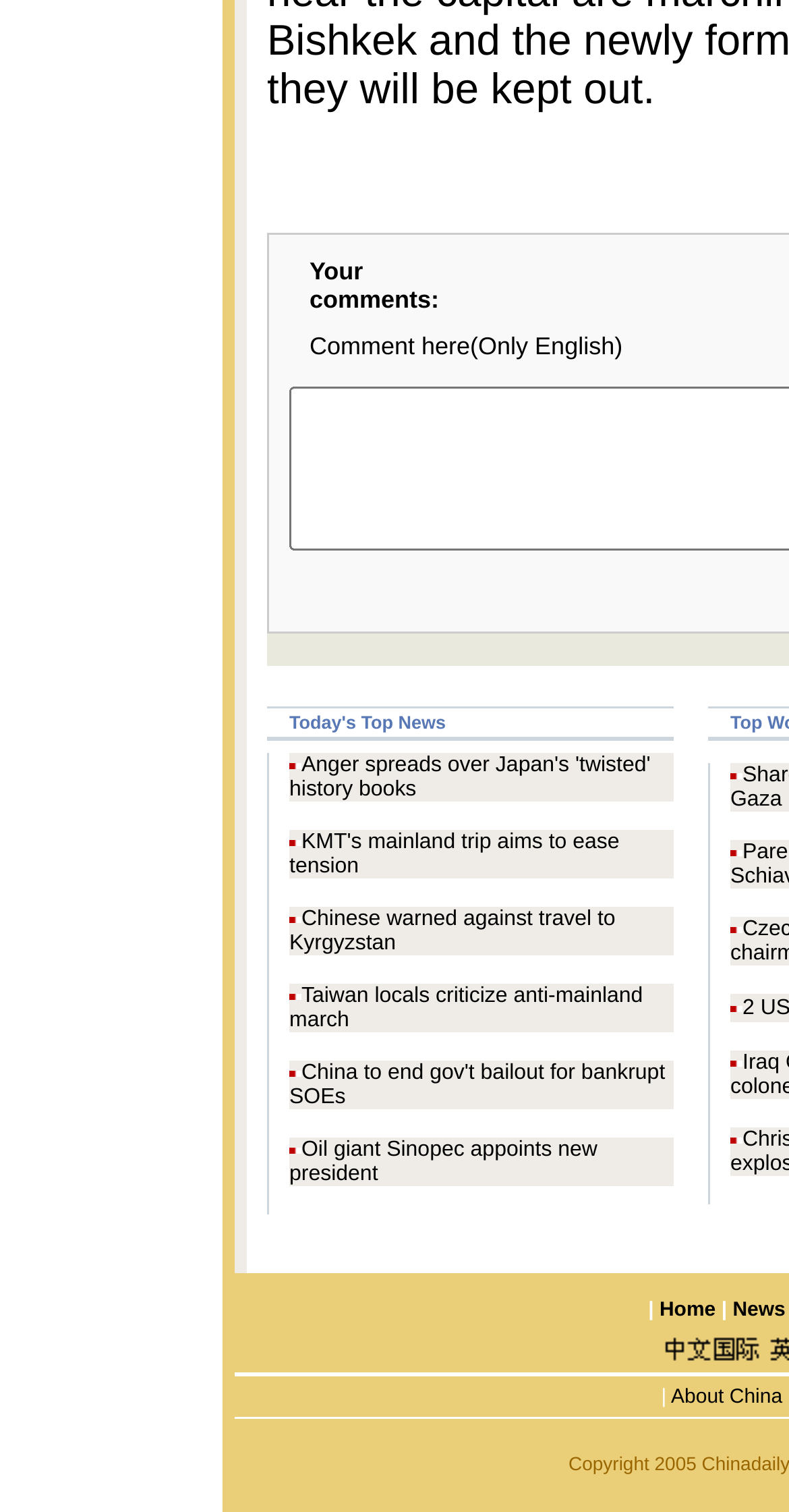Locate the bounding box coordinates of the element's region that should be clicked to carry out the following instruction: "Comment here". The coordinates need to be four float numbers between 0 and 1, i.e., [left, top, right, bottom].

[0.367, 0.209, 0.859, 0.249]